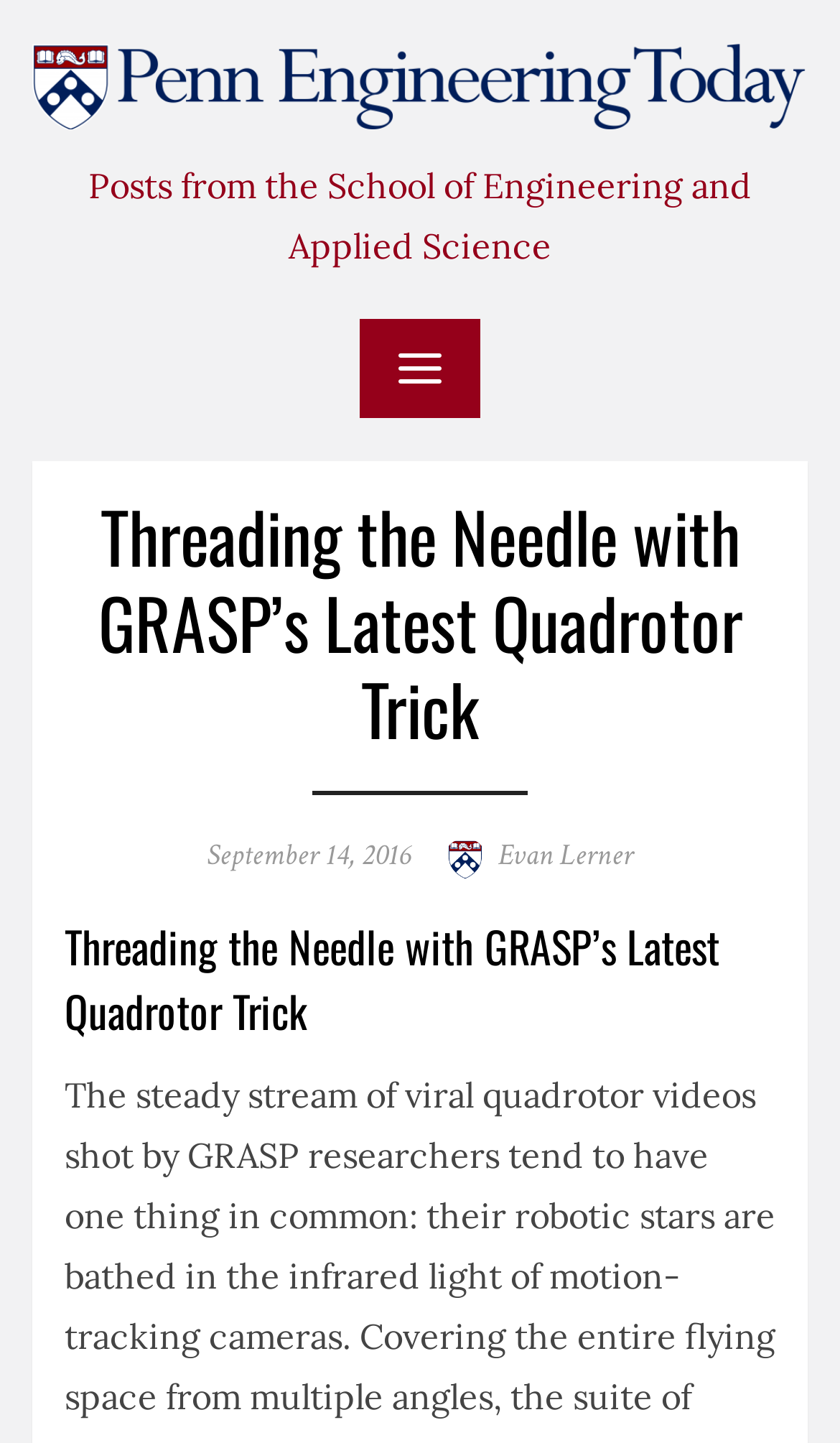Give a one-word or short phrase answer to the question: 
Who is the author of the latest article?

Evan Lerner